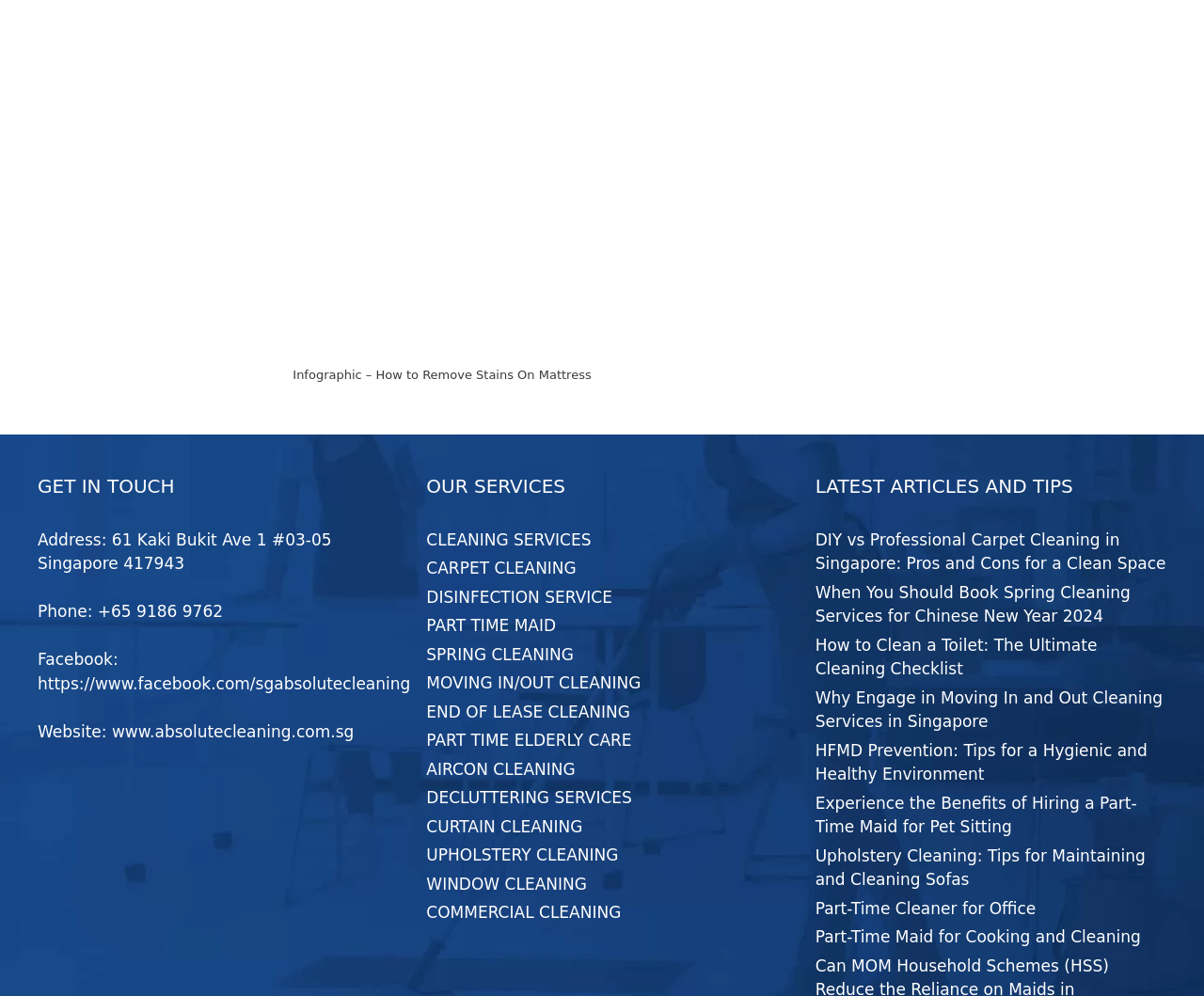Please identify the bounding box coordinates of the clickable element to fulfill the following instruction: "Read more about New Ecole des Pionniers on the drawing board". The coordinates should be four float numbers between 0 and 1, i.e., [left, top, right, bottom].

None